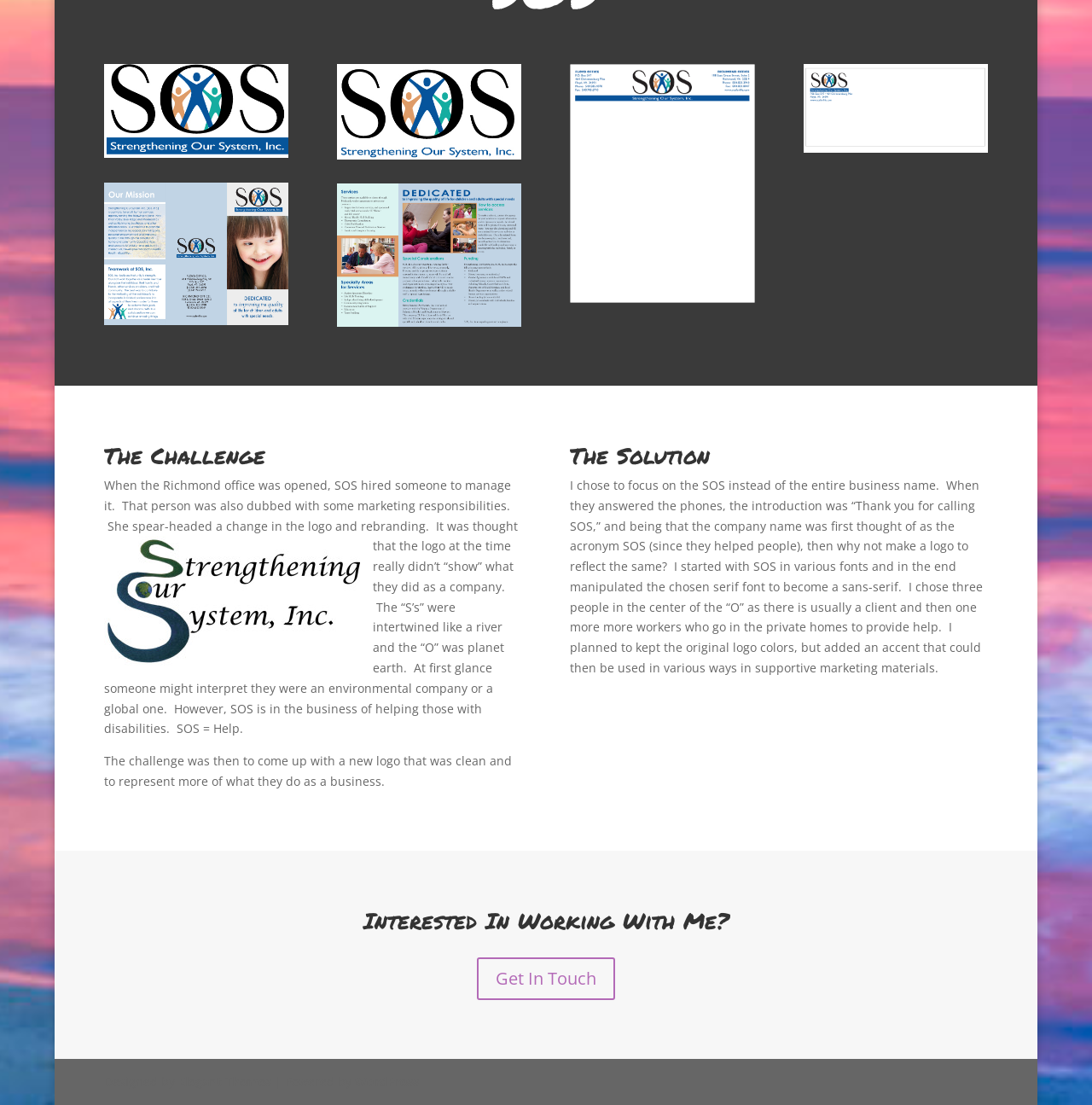Based on the provided description, "Elegant Themes", find the bounding box of the corresponding UI element in the screenshot.

[0.163, 0.972, 0.248, 0.986]